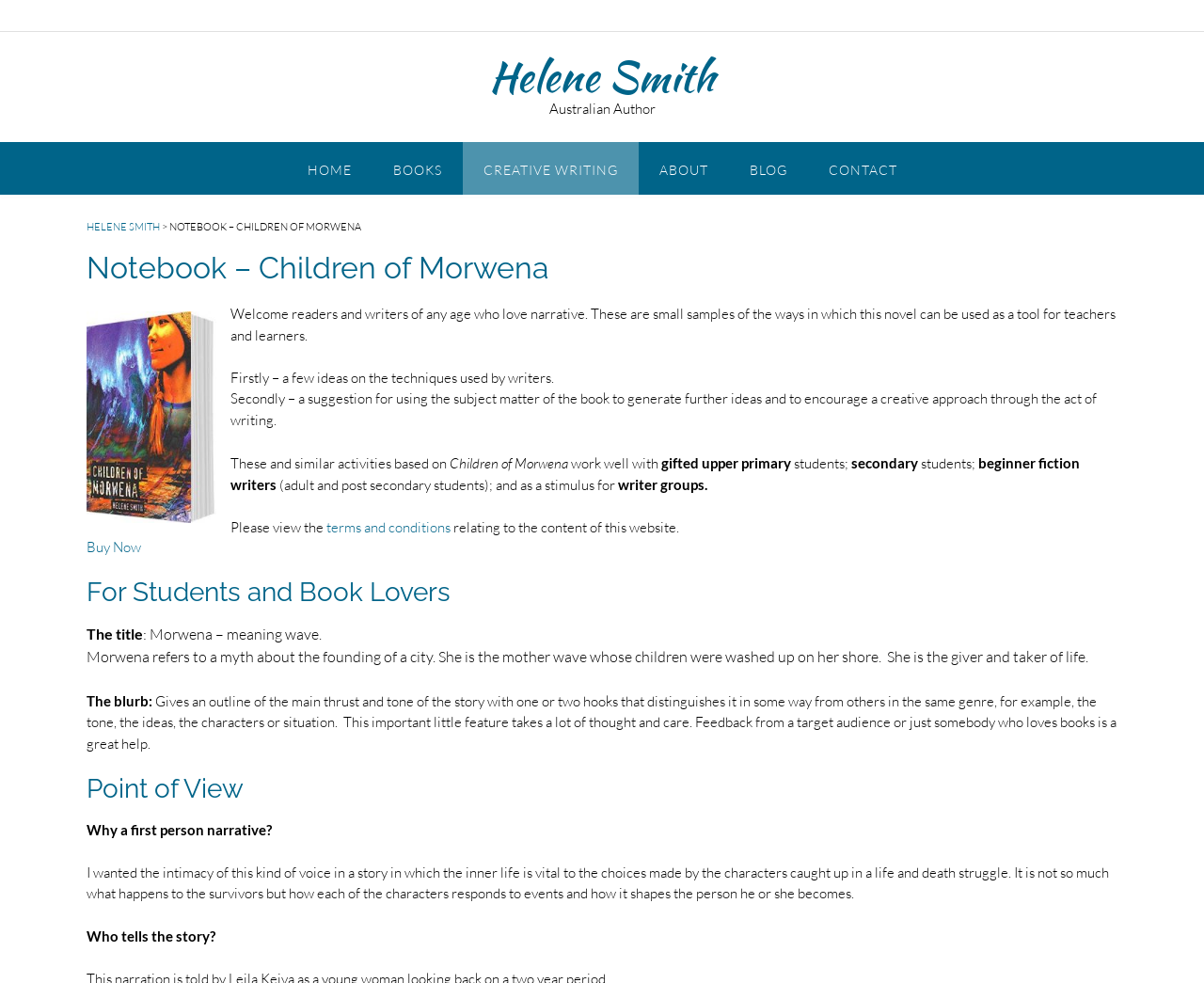Mark the bounding box of the element that matches the following description: "terms and conditions".

[0.271, 0.527, 0.374, 0.545]